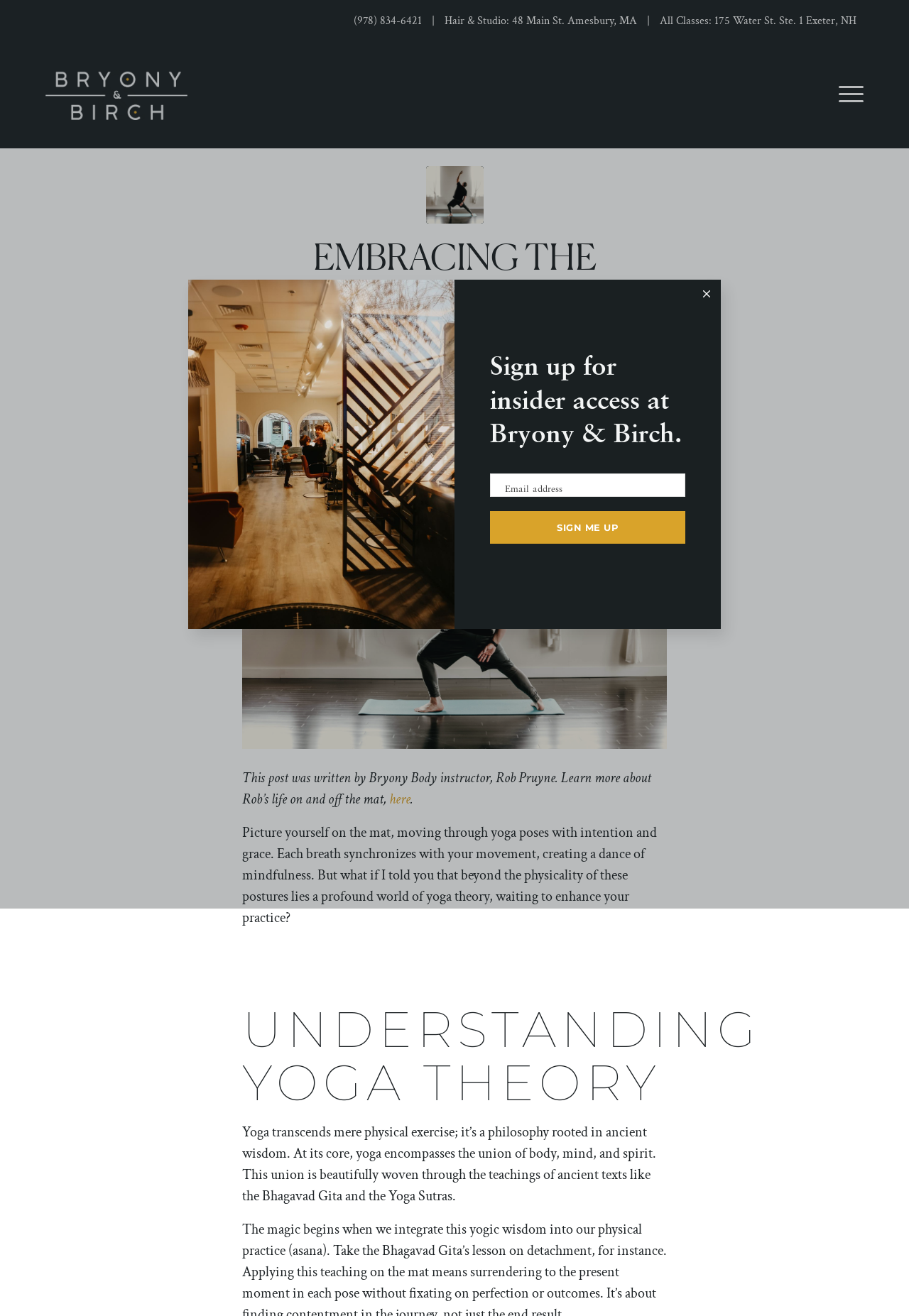What is the address of the Hair & Studio?
By examining the image, provide a one-word or phrase answer.

48 Main St. Amesbury, MA